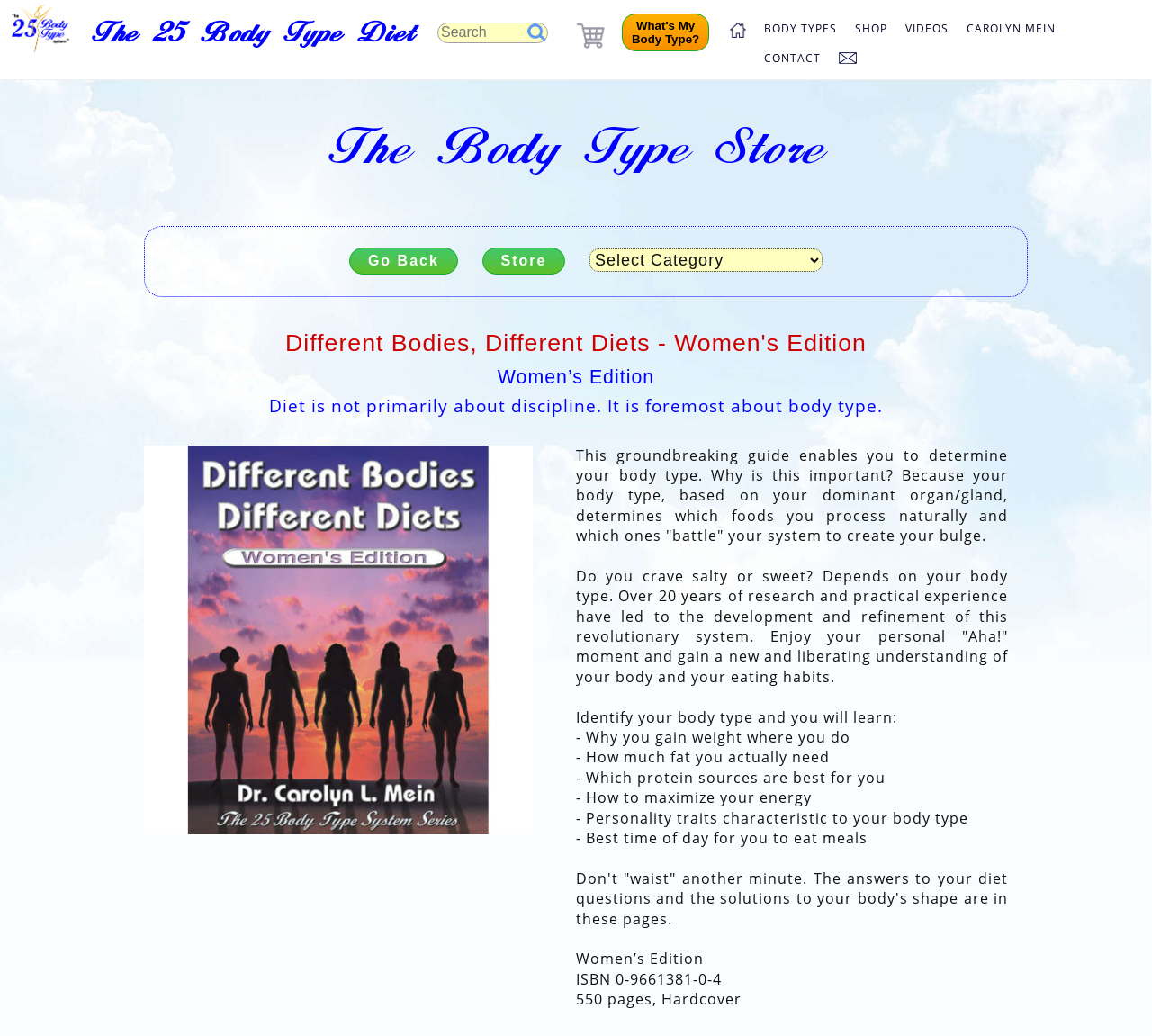Please determine the bounding box coordinates of the element to click on in order to accomplish the following task: "Click on CONTACT". Ensure the coordinates are four float numbers ranging from 0 to 1, i.e., [left, top, right, bottom].

[0.655, 0.042, 0.72, 0.071]